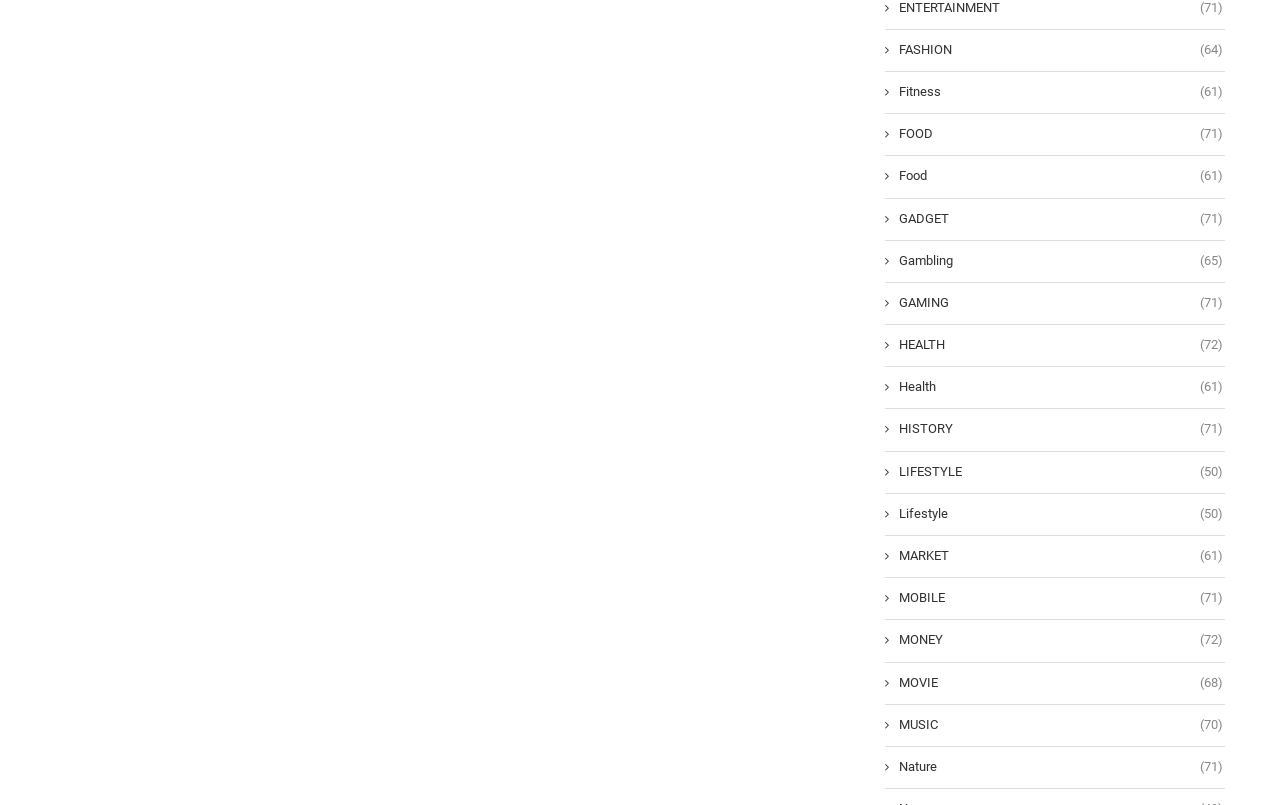Please indicate the bounding box coordinates of the element's region to be clicked to achieve the instruction: "Learn about HEALTH". Provide the coordinates as four float numbers between 0 and 1, i.e., [left, top, right, bottom].

[0.691, 0.418, 0.955, 0.44]